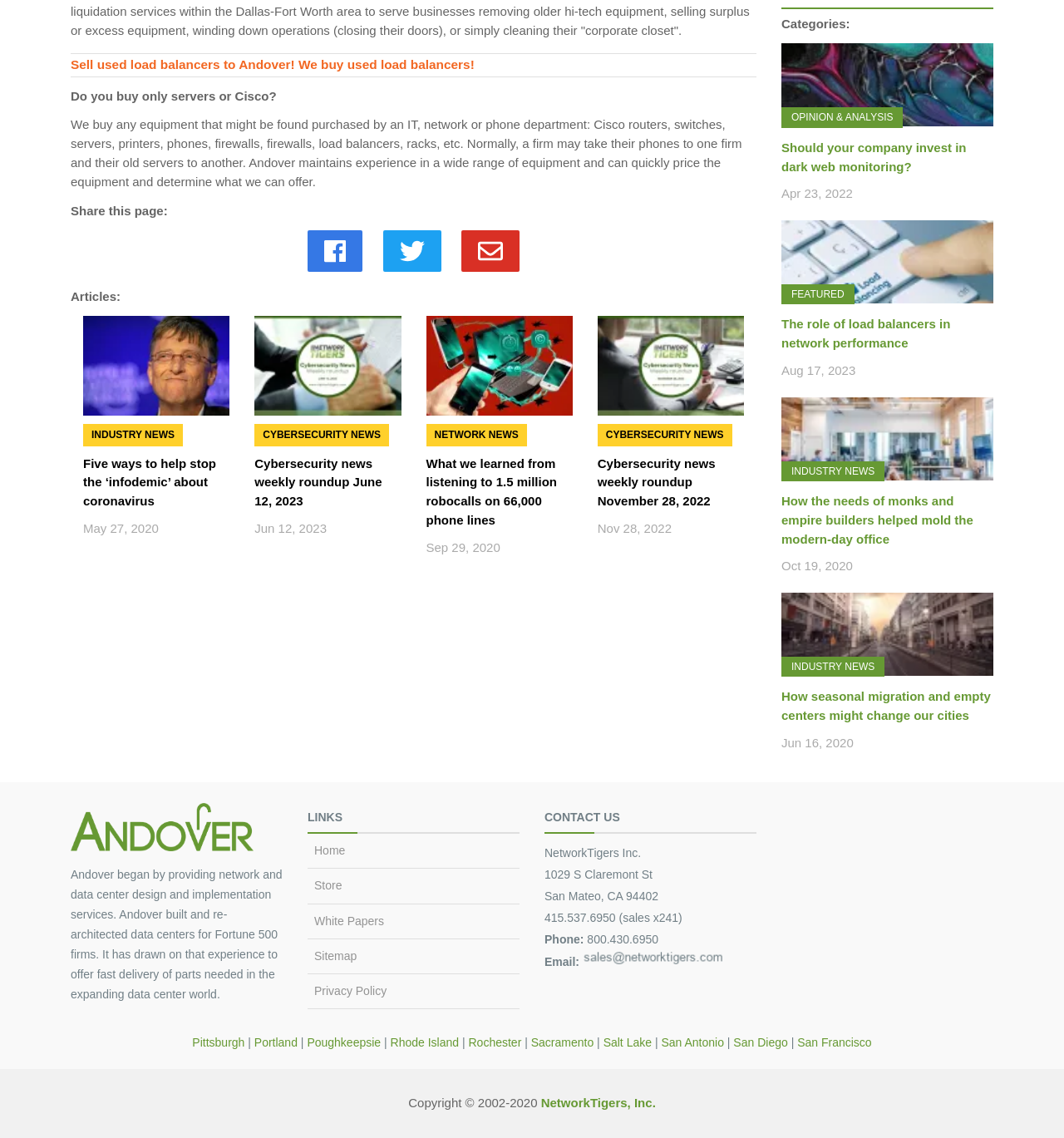Please locate the bounding box coordinates of the region I need to click to follow this instruction: "Click on 'Sell used load balancers to Andover! We buy used load balancers!' heading".

[0.066, 0.047, 0.711, 0.068]